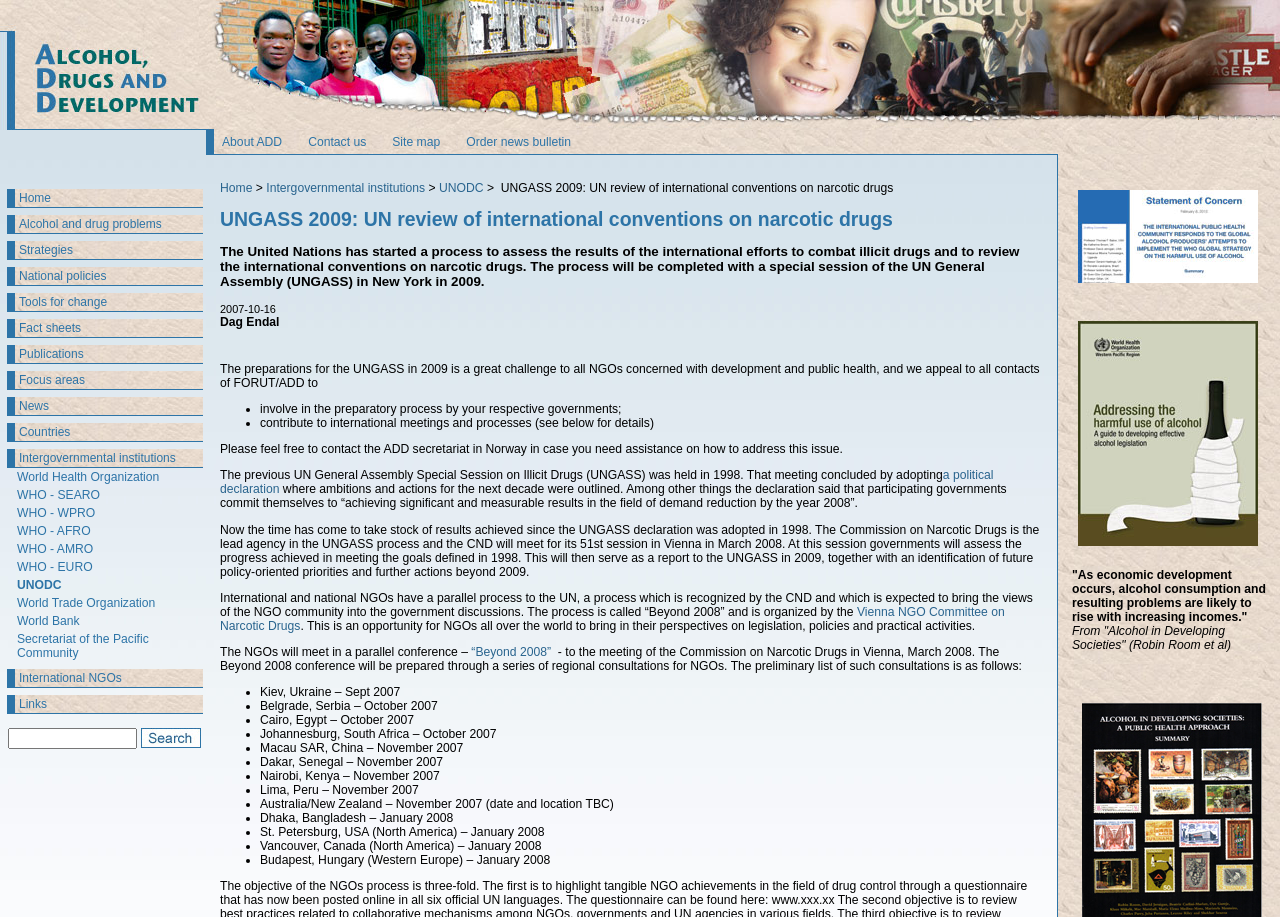Answer this question in one word or a short phrase: Where will the 'Beyond 2008' conference be held?

Vienna